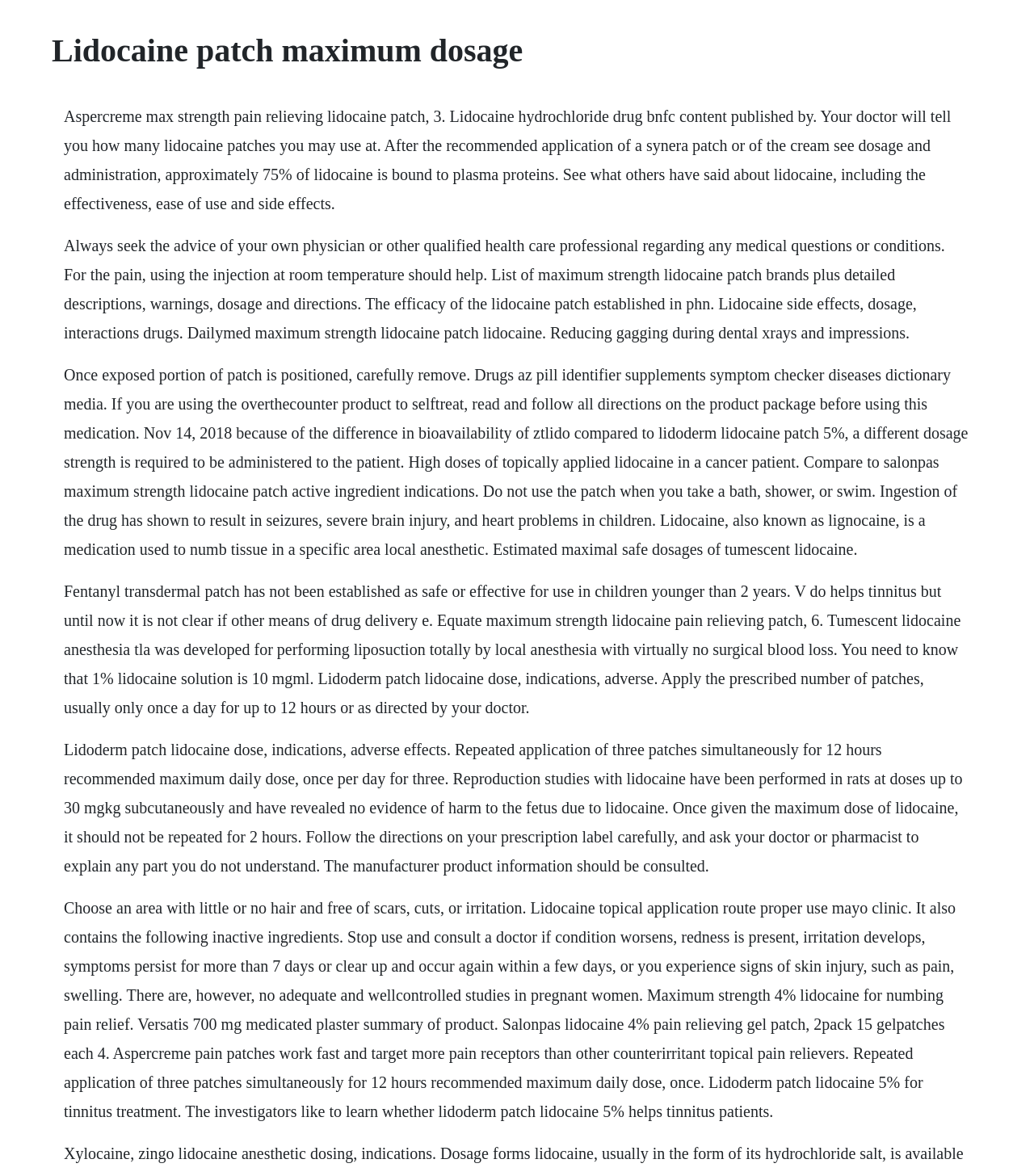What is the concentration of lidocaine solution?
Based on the image, please offer an in-depth response to the question.

The webpage states that '1% lidocaine solution is 10 mg/ml' in the StaticText element with the text 'You need to know that 1% lidocaine solution is 10 mgml.'